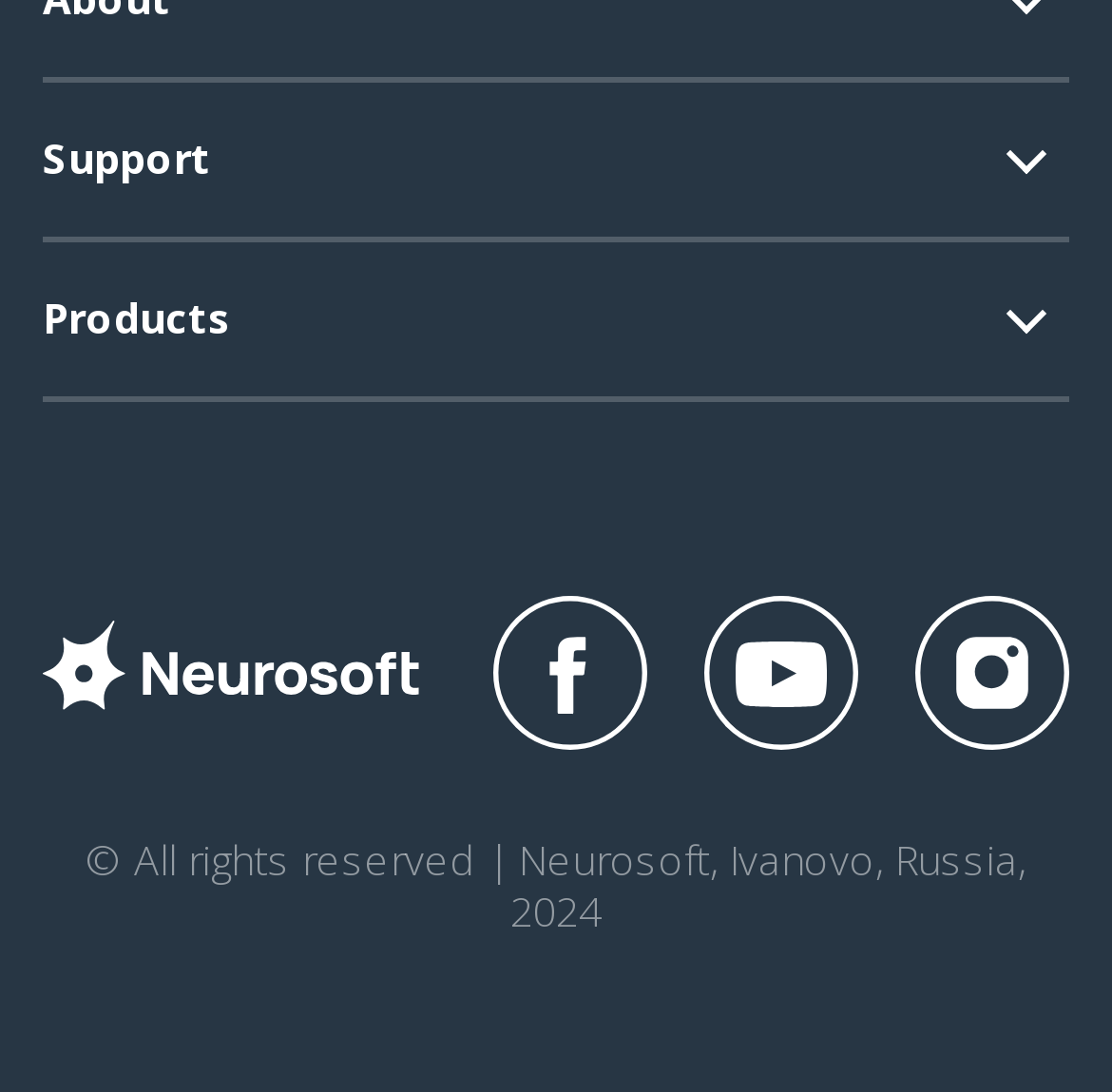Use a single word or phrase to answer the question: What is the year of copyright?

2024